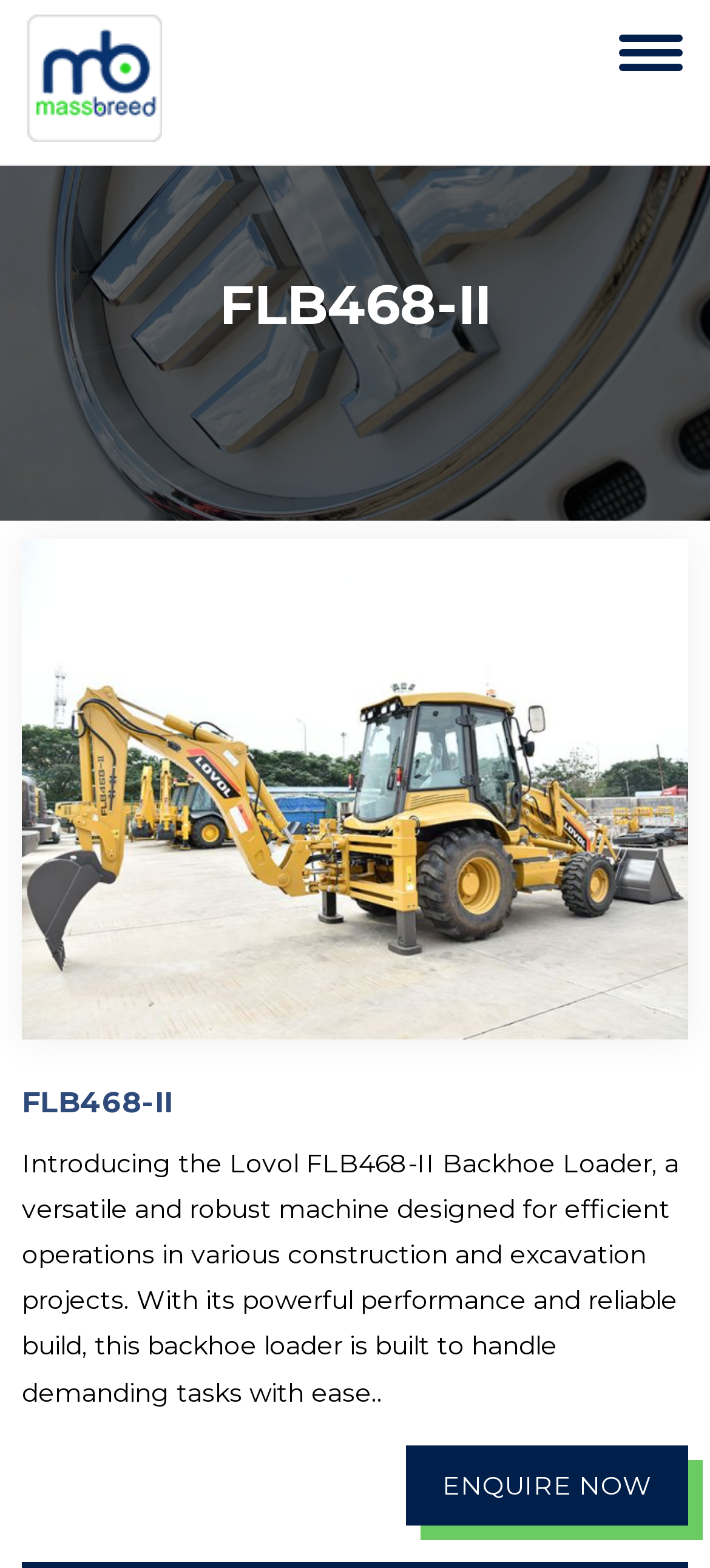What can be done with the ENQUIRE NOW button?
Please answer the question with a detailed response using the information from the screenshot.

The ENQUIRE NOW button is a call-to-action element that allows users to express their interest in the FLB468-II backhoe loader. Clicking this button would likely initiate an enquiry process about the product.